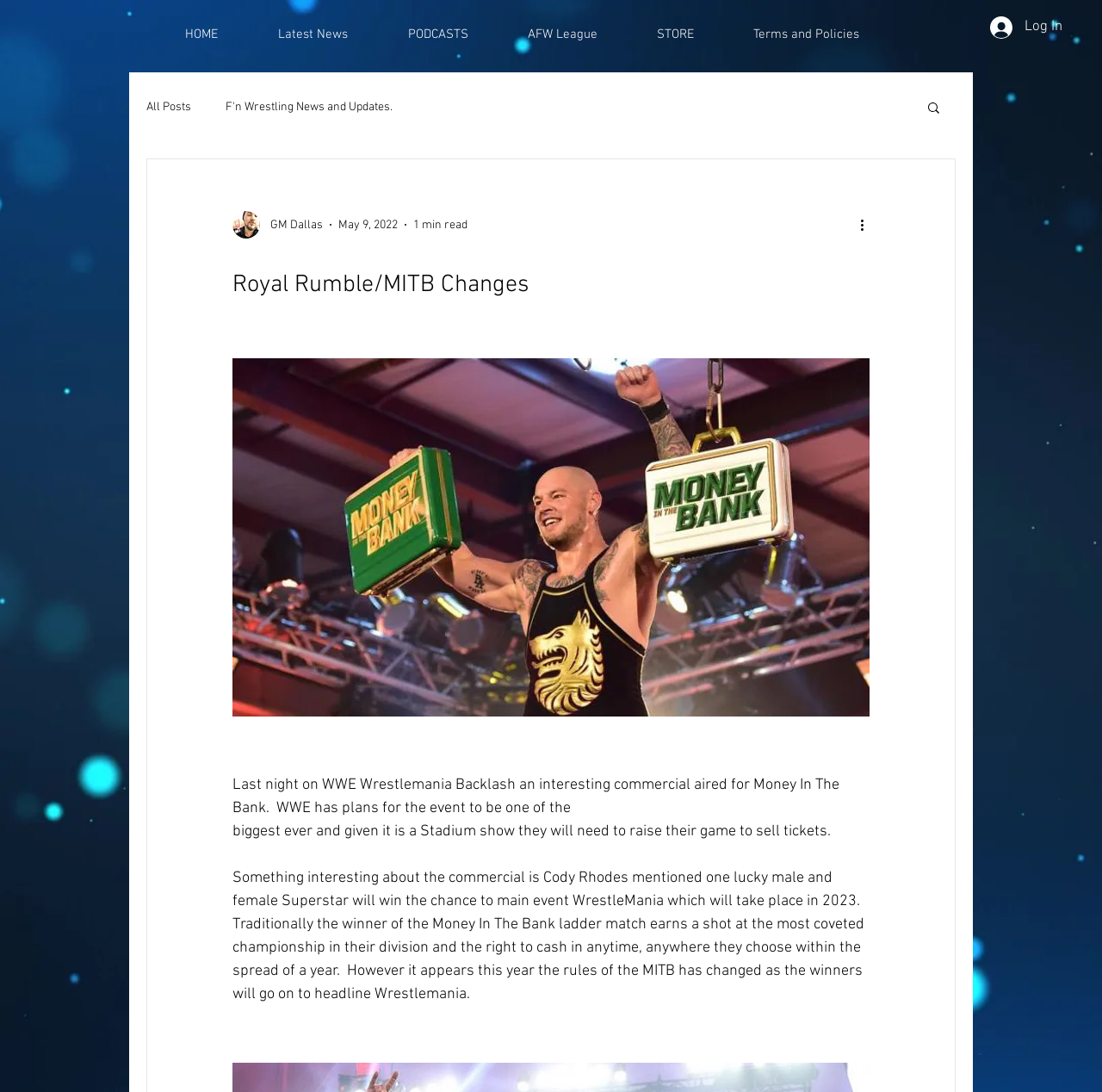Determine the bounding box coordinates of the clickable element to achieve the following action: 'Search for something'. Provide the coordinates as four float values between 0 and 1, formatted as [left, top, right, bottom].

[0.84, 0.091, 0.855, 0.108]